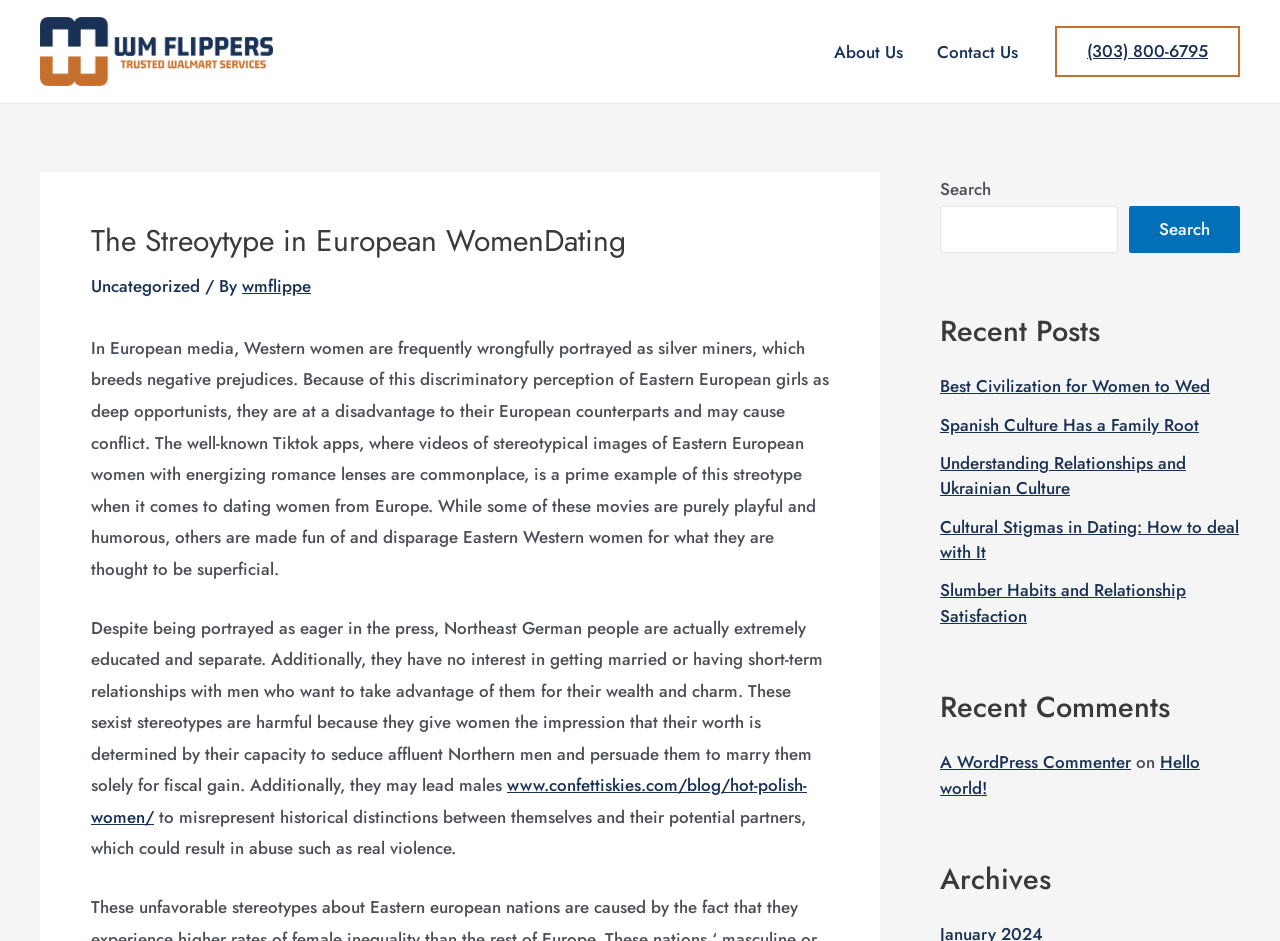Determine the bounding box coordinates of the clickable region to execute the instruction: "Read about the stereotype in European women dating". The coordinates should be four float numbers between 0 and 1, denoted as [left, top, right, bottom].

[0.071, 0.357, 0.648, 0.617]